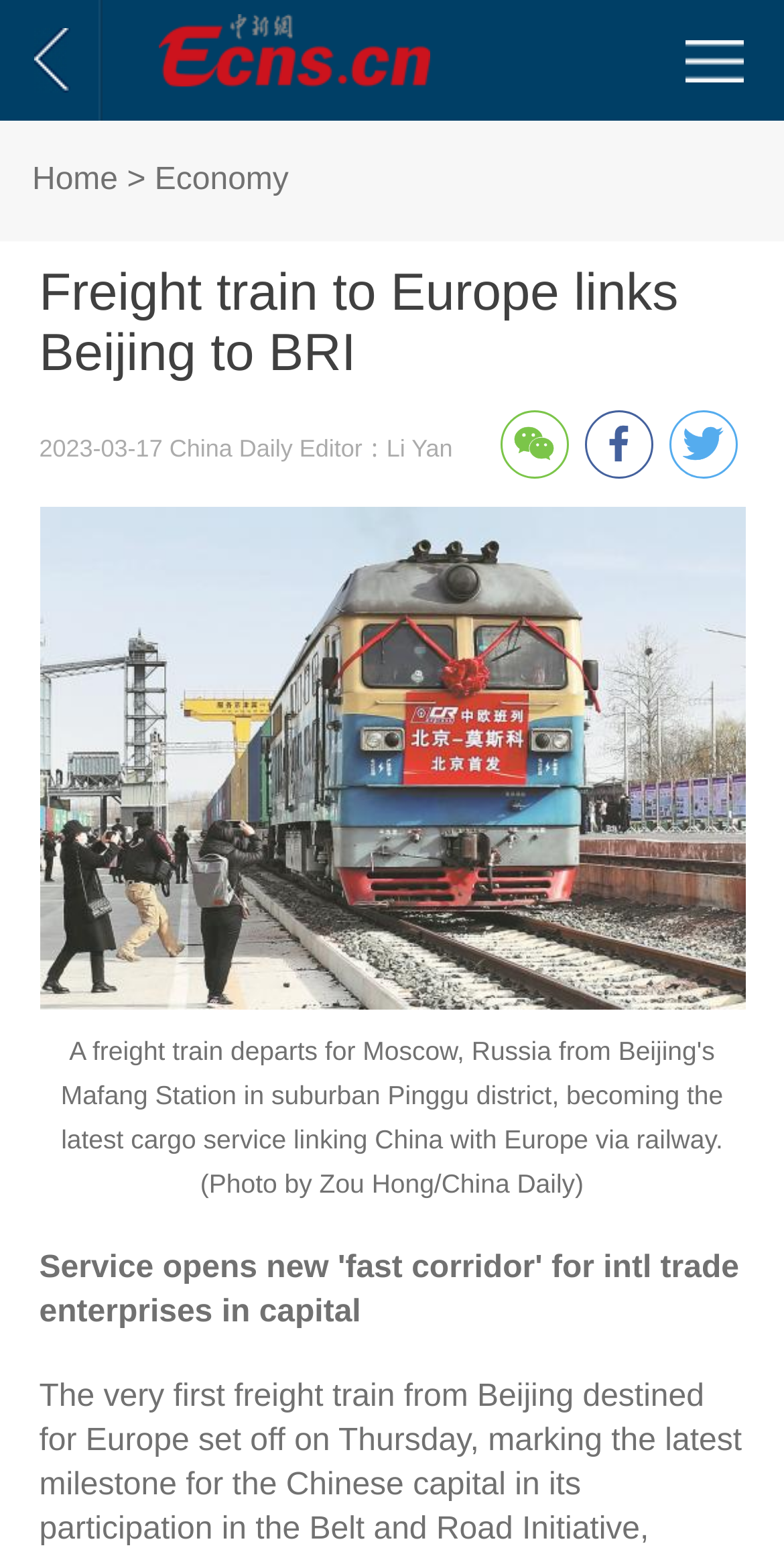How many social media links are there?
Kindly offer a comprehensive and detailed response to the question.

I counted the number of social media links by looking at the icons located at the bottom of the page, which are '', '', and ''.